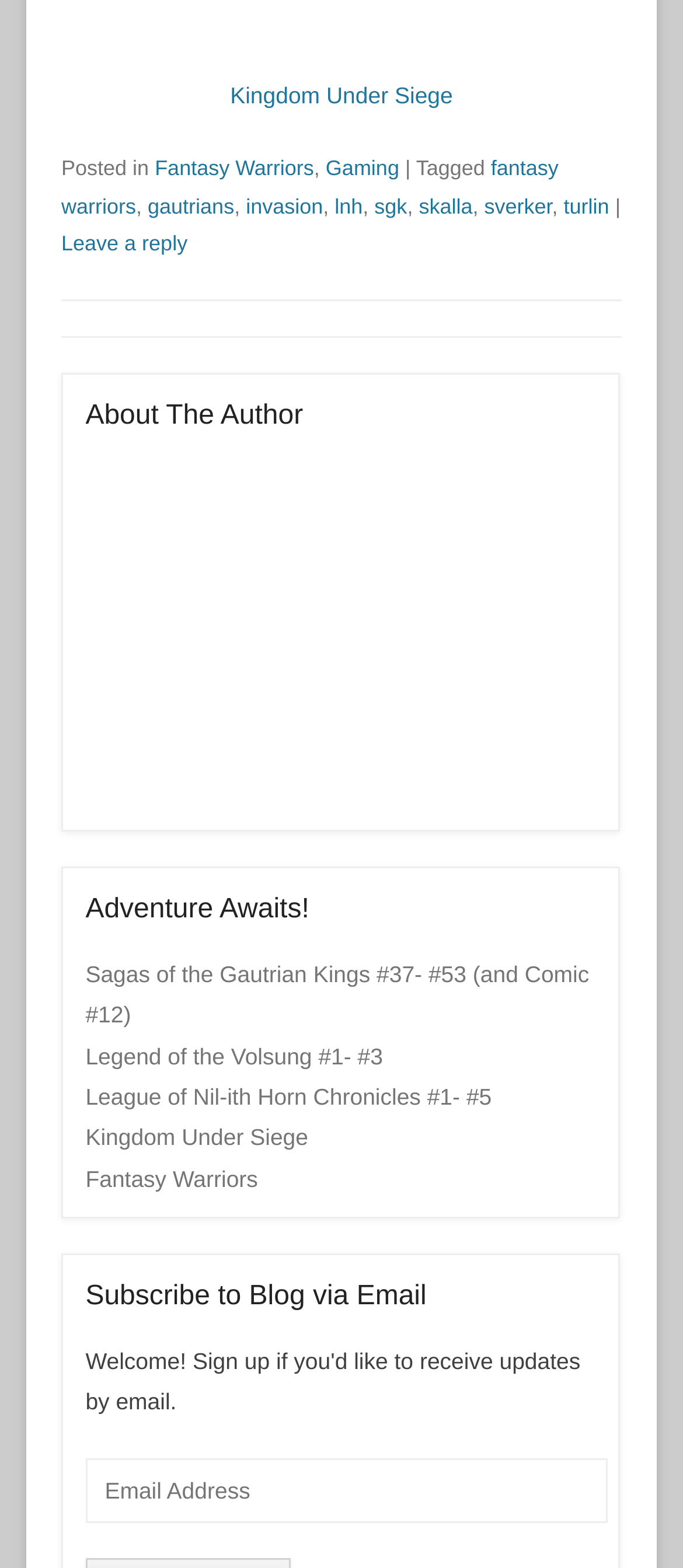Identify the coordinates of the bounding box for the element described below: "title="Write to us"". Return the coordinates as four float numbers between 0 and 1: [left, top, right, bottom].

None